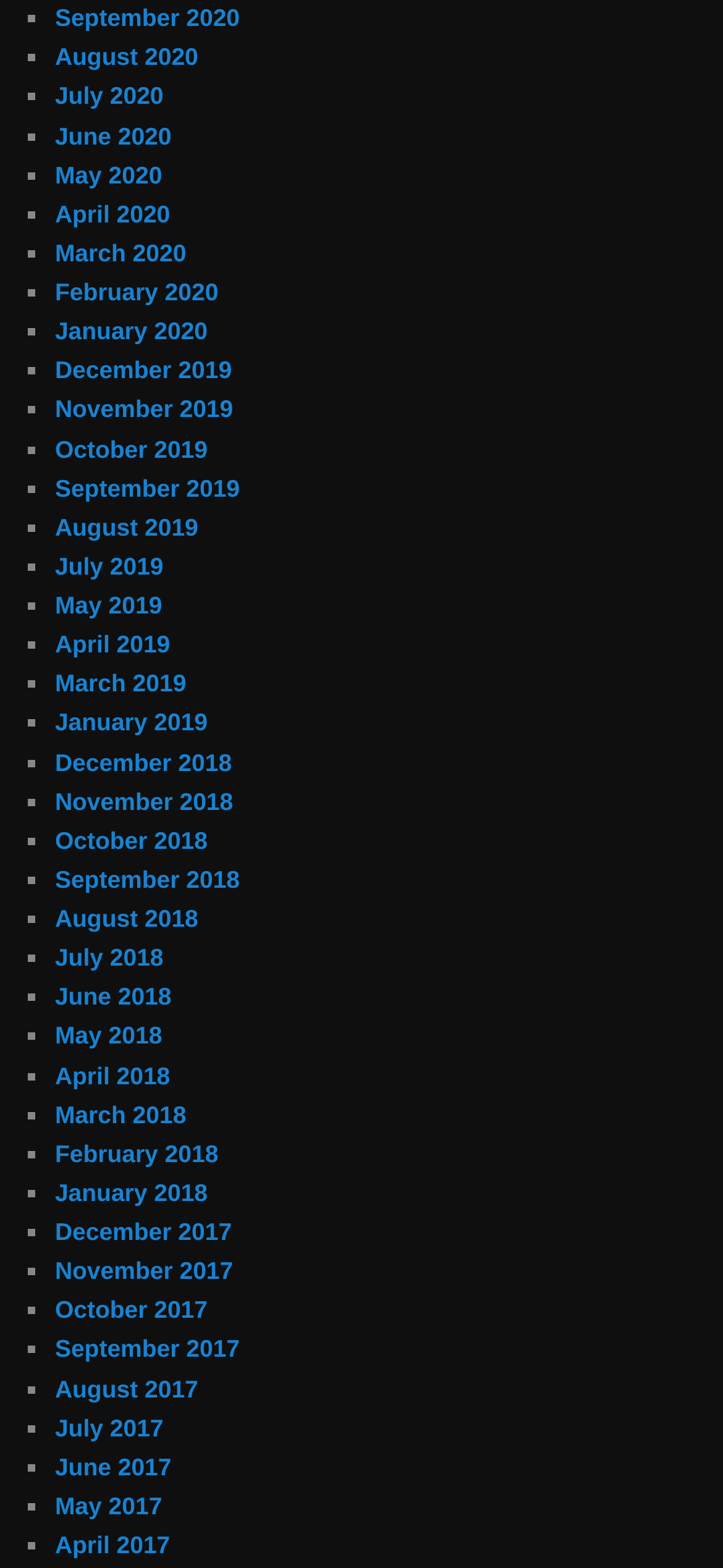Find the bounding box coordinates for the area that should be clicked to accomplish the instruction: "View July 2020".

[0.076, 0.053, 0.226, 0.07]